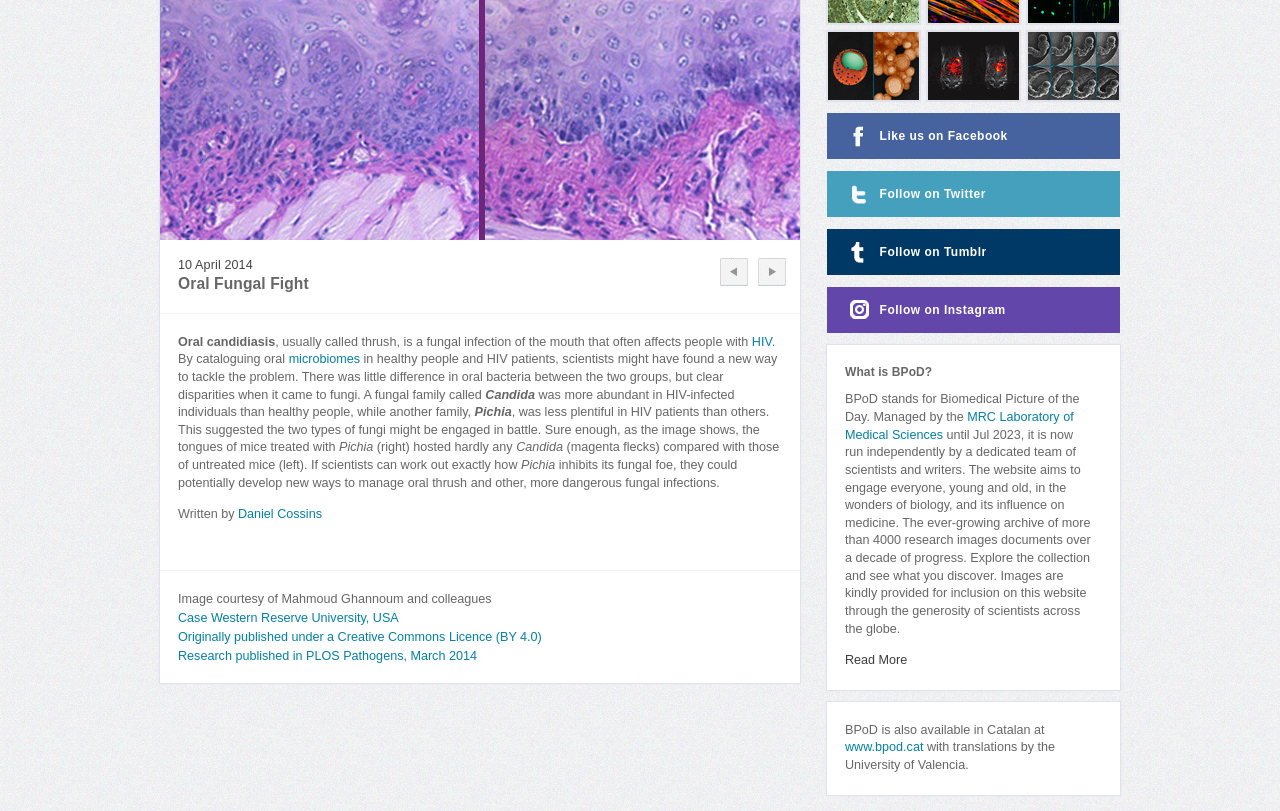Locate the UI element described as follows: "Like us on Facebook". Return the bounding box coordinates as four float numbers between 0 and 1 in the order [left, top, right, bottom].

[0.646, 0.14, 0.875, 0.197]